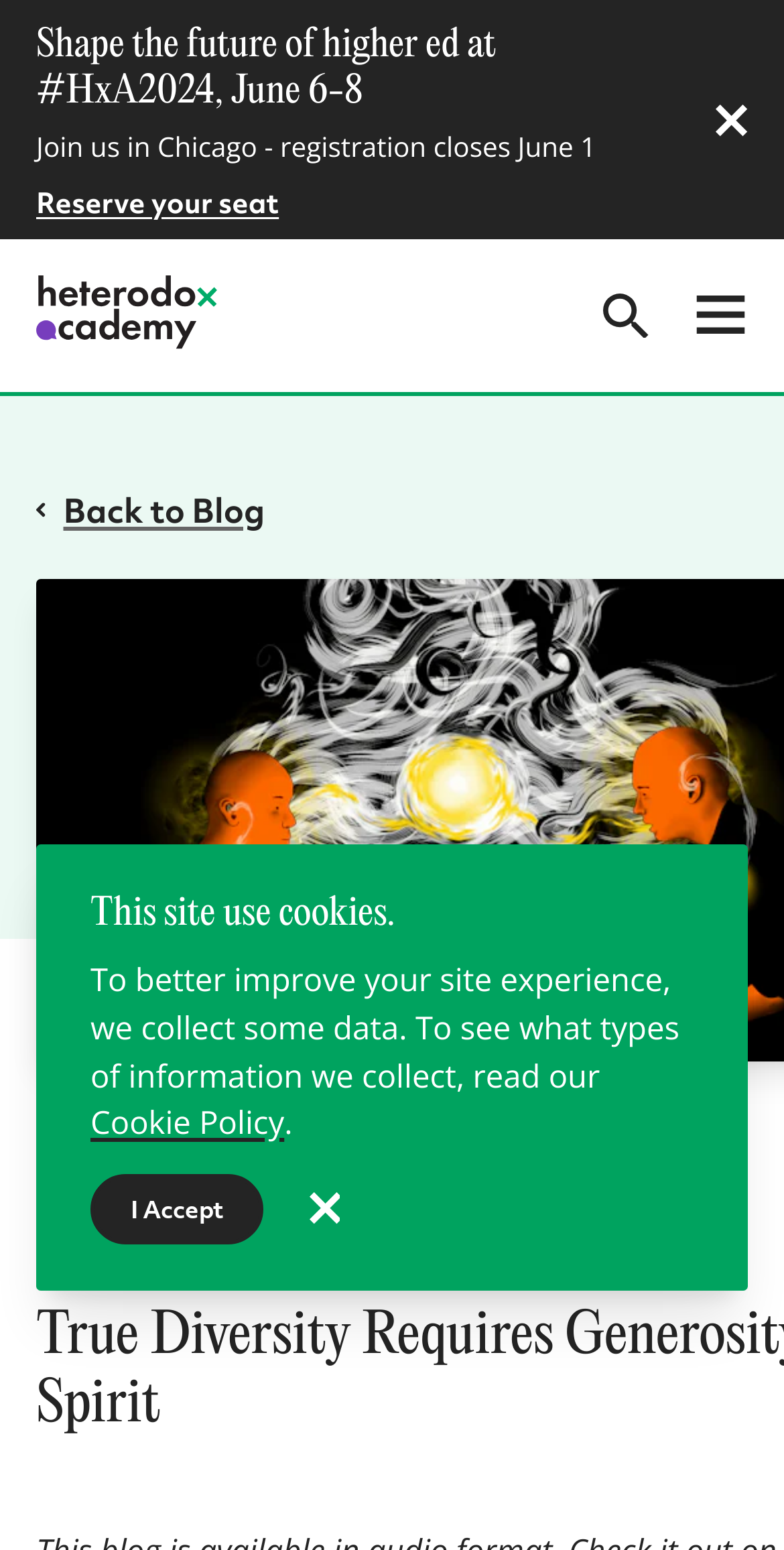Specify the bounding box coordinates of the area to click in order to execute this command: 'Toggle mobile navigation'. The coordinates should consist of four float numbers ranging from 0 to 1, and should be formatted as [left, top, right, bottom].

[0.885, 0.186, 0.954, 0.221]